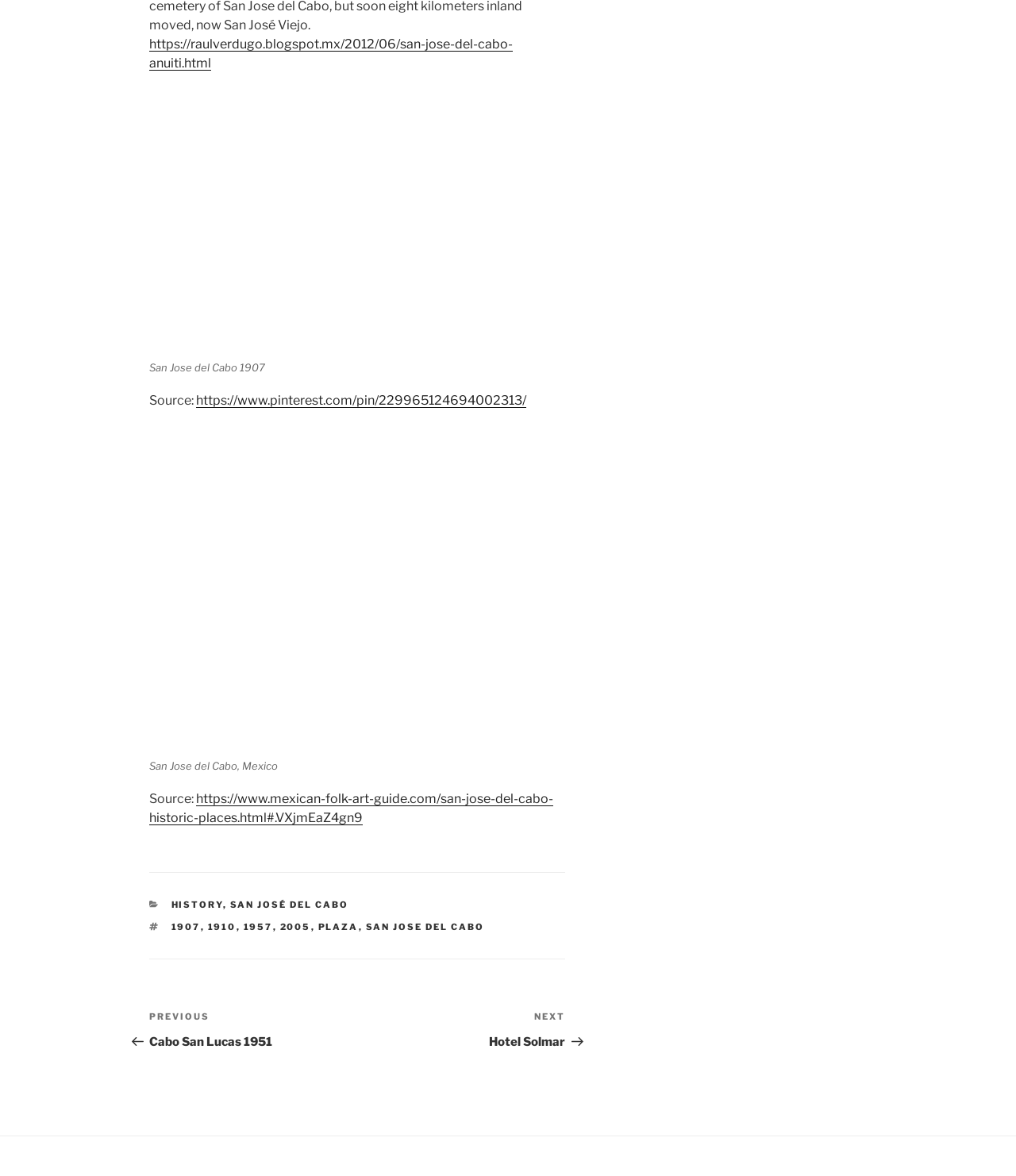Please identify the bounding box coordinates of the element that needs to be clicked to perform the following instruction: "visit the link to Hotel Solmar".

[0.352, 0.859, 0.556, 0.892]